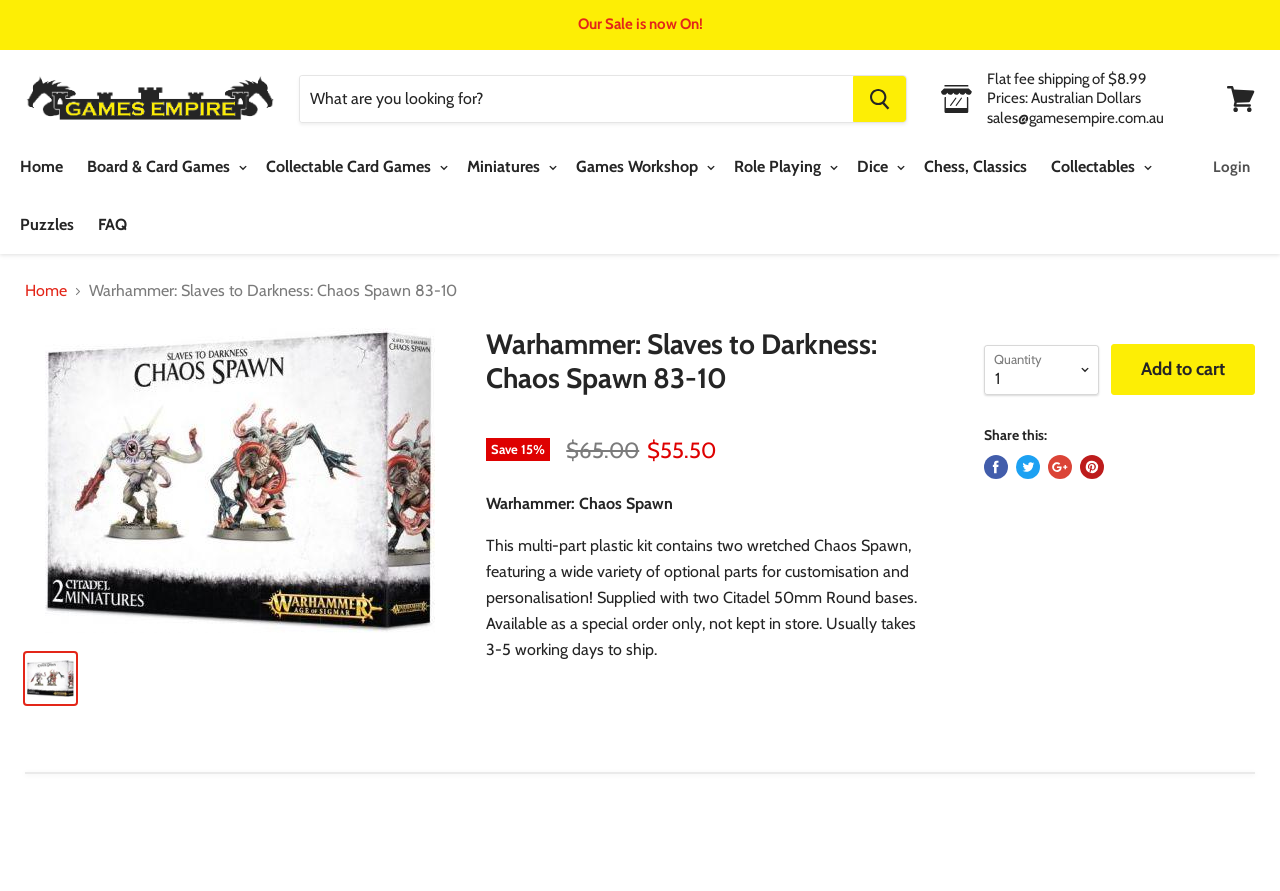Explain the contents of the webpage comprehensively.

This webpage is about a product called "Warhammer: Chaos Spawn" from the "Warhammer: Slaves to Darkness" series. At the top of the page, there is a navigation menu with links to various categories, including "Home", "Board & Card Games", "Miniatures", and more. Below the navigation menu, there is a search bar with a "Search" button.

On the left side of the page, there is a breadcrumbs navigation menu showing the current location of the product within the website's hierarchy. The main content of the page is an article about the product, which includes a large image of the product at the top. Below the image, there is a heading with the product name, followed by a section with pricing information, including the original price, discounted price, and a "Save 15%" label.

Below the pricing information, there is a product description, which explains that the kit contains two Chaos Spawn models with optional parts for customization and personalization, and comes with two Citadel 50mm Round bases. The product is available as a special order only and takes 3-5 working days to ship.

On the right side of the page, there is a section with a quantity combobox and an "Add to cart" button. Below this section, there is a "Share this:" heading with links to share the product on various social media platforms, including Facebook, Twitter, Google+, and Pinterest.

At the very top of the page, there is a link to a sale announcement, and on the top right corner, there is a link to view the shopping cart.